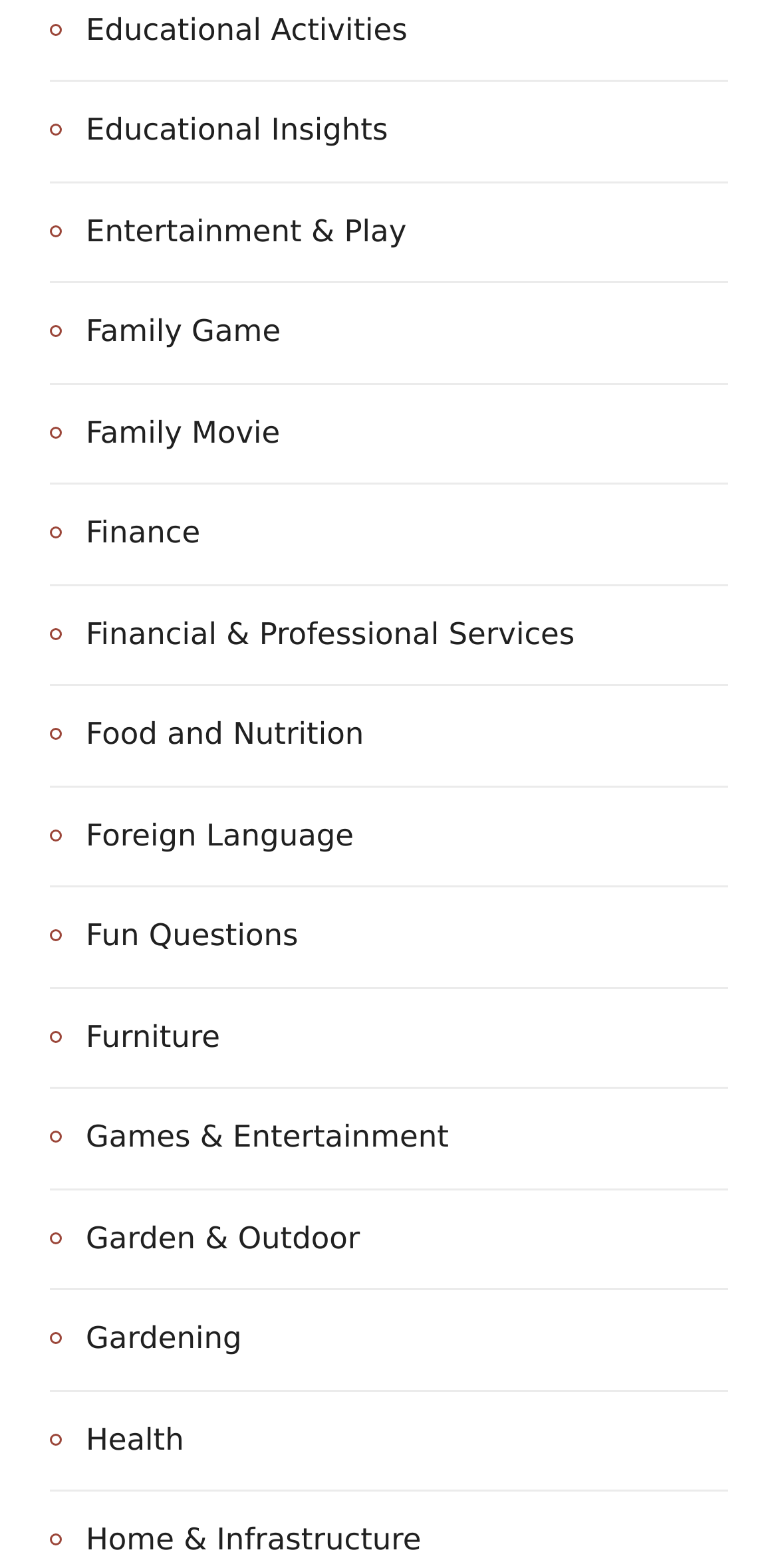What is the first category that starts with the letter 'F'?
Please provide a comprehensive answer based on the details in the screenshot.

I scanned the list of links on the webpage and found that the first category that starts with the letter 'F' is 'Family Game'.